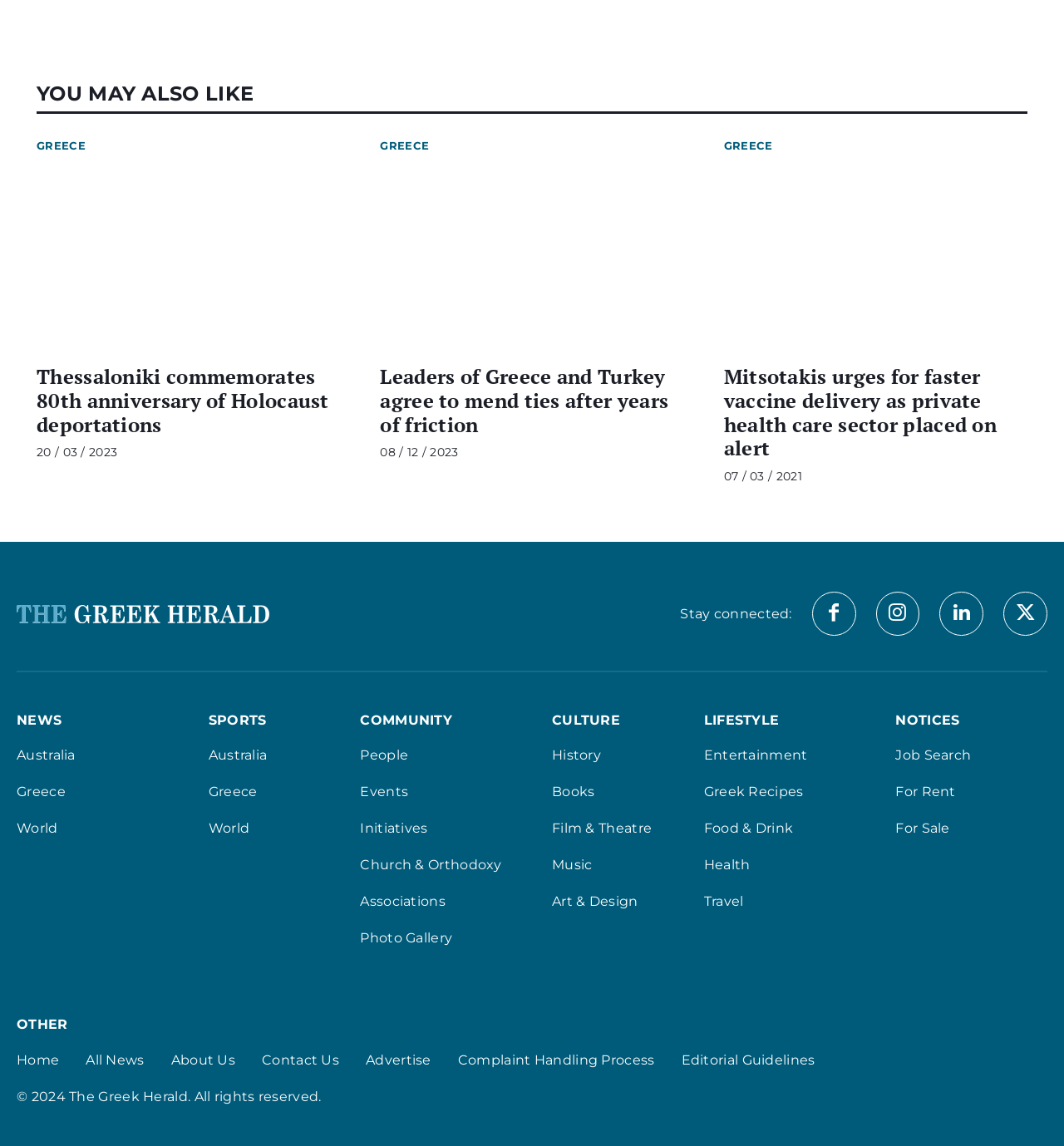Give a one-word or one-phrase response to the question:
What is the name of the newspaper?

The Greek Herald